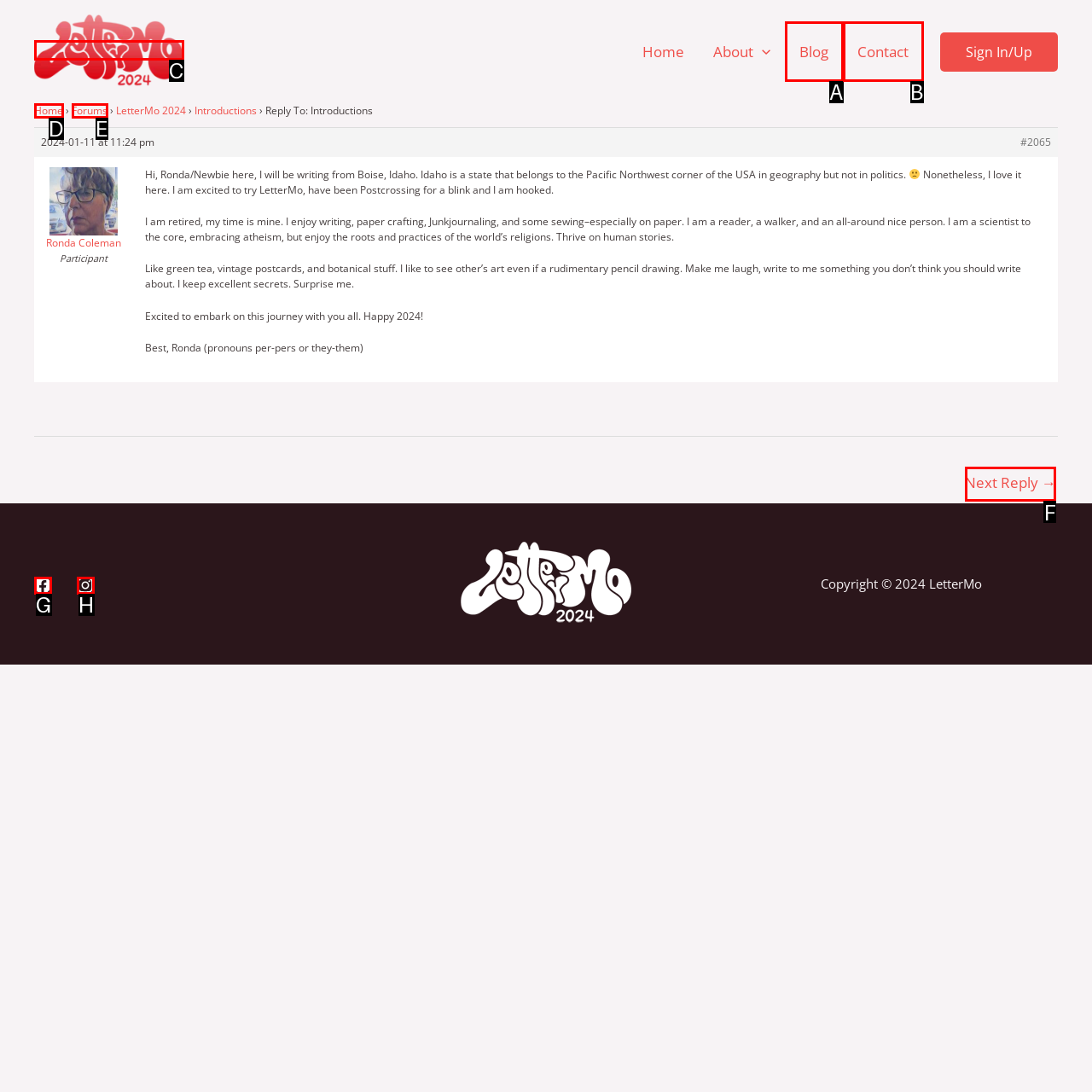Select the letter of the element you need to click to complete this task: View the next reply
Answer using the letter from the specified choices.

F